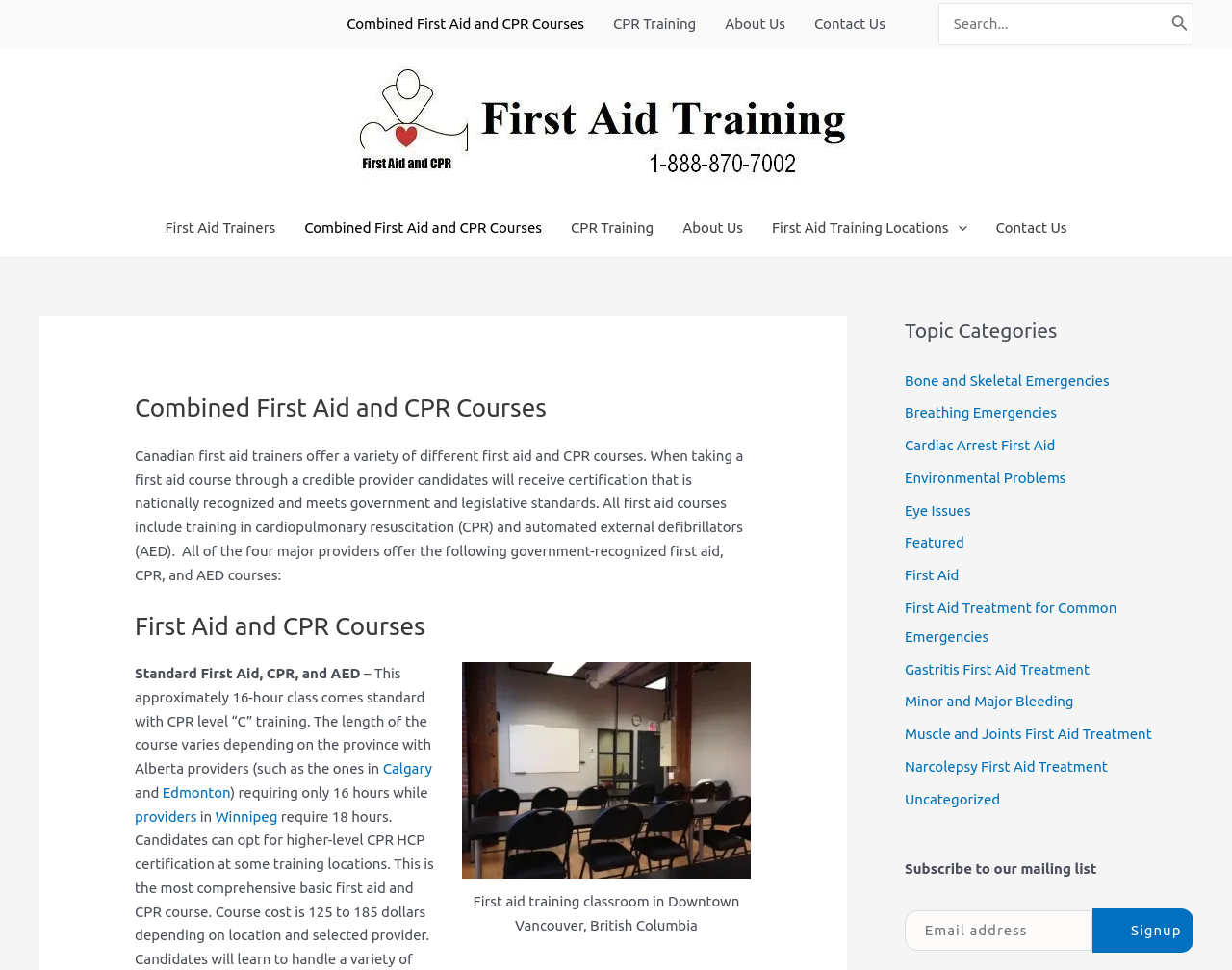Determine the bounding box coordinates of the area to click in order to meet this instruction: "Search for first aid courses".

[0.762, 0.004, 0.968, 0.046]